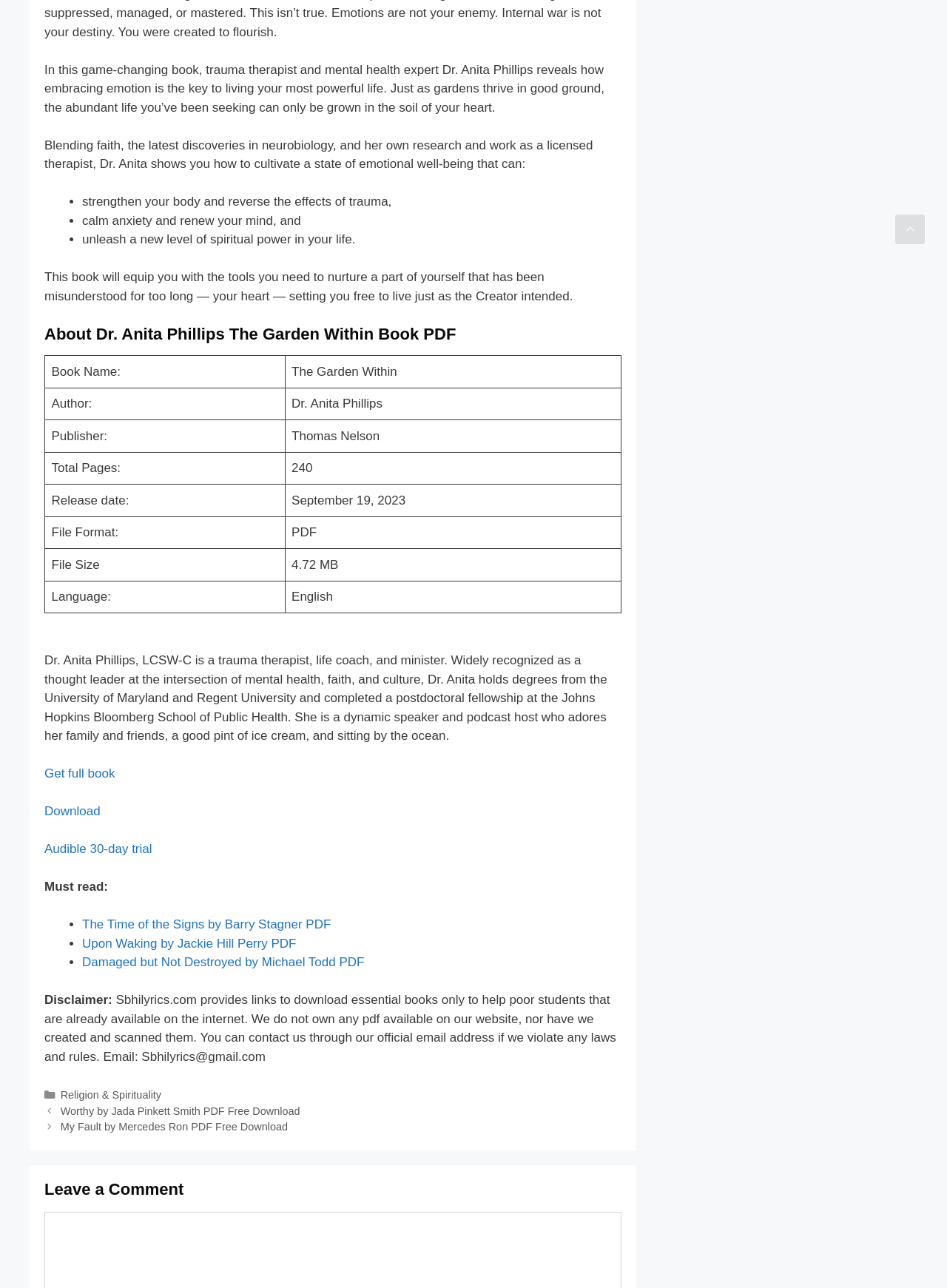Locate the bounding box coordinates of the element you need to click to accomplish the task described by this instruction: "Start Audible 30-day trial".

[0.047, 0.654, 0.161, 0.665]